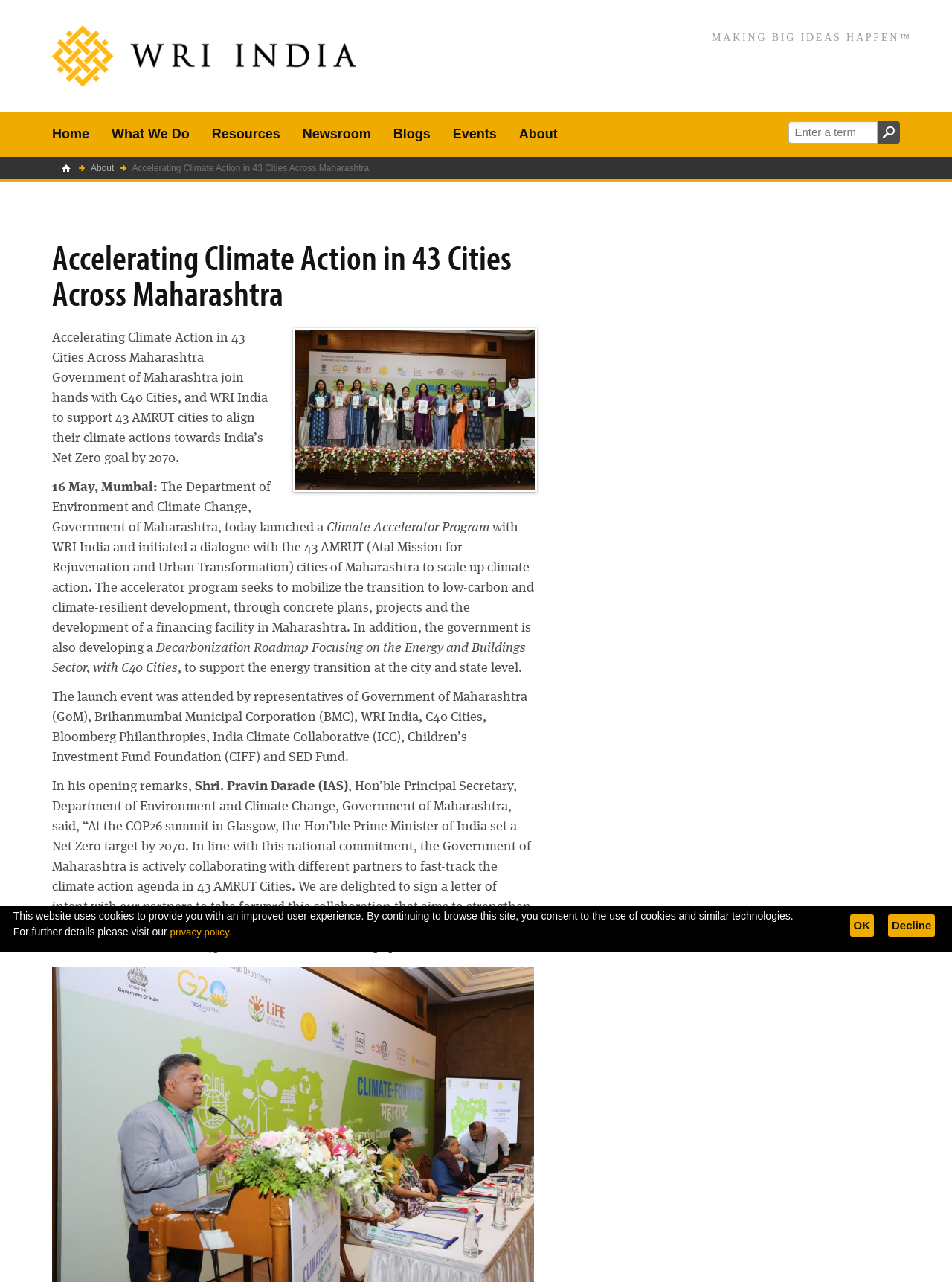Could you indicate the bounding box coordinates of the region to click in order to complete this instruction: "Click on What We Do".

[0.105, 0.088, 0.211, 0.122]